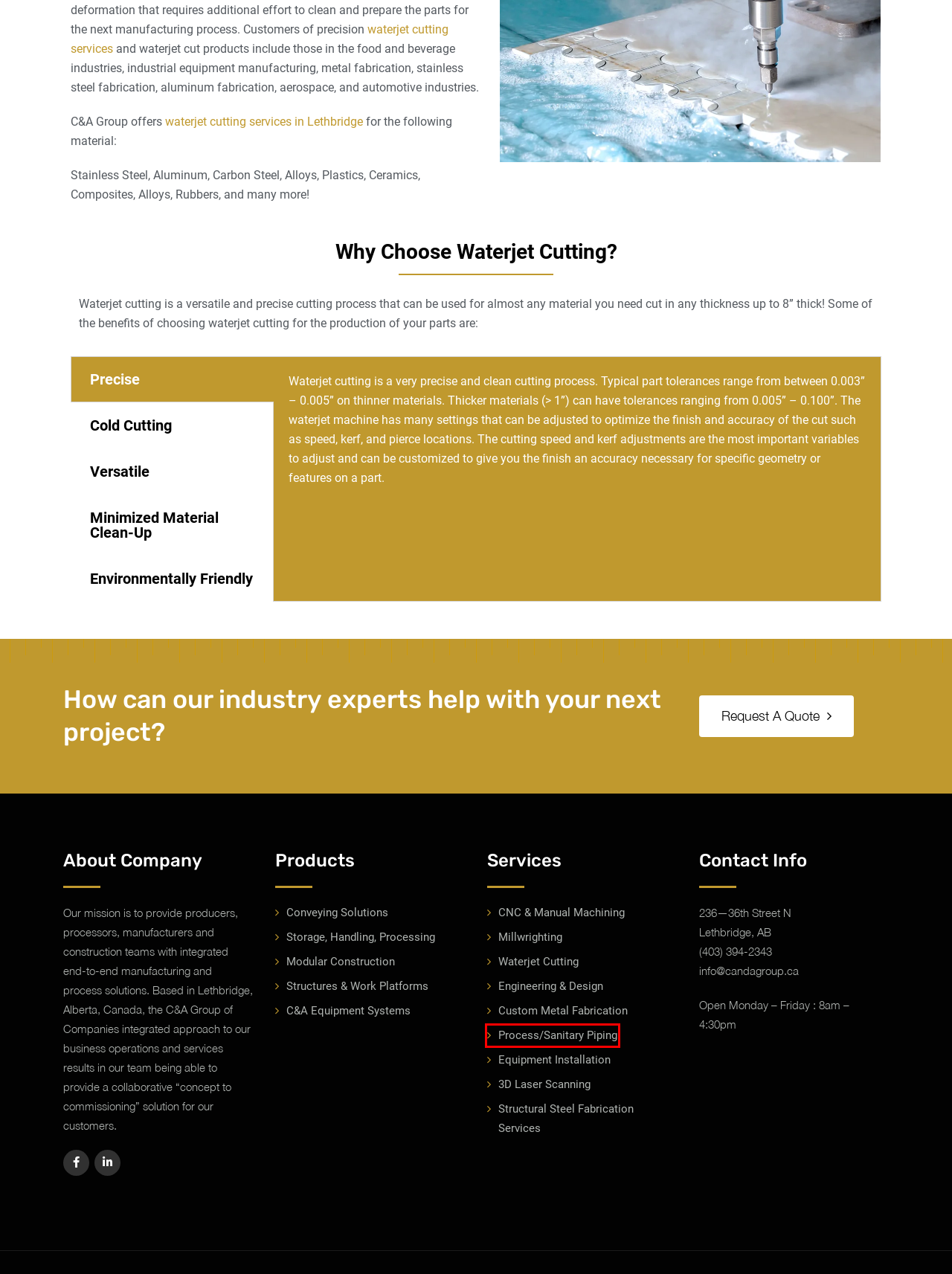You have a screenshot of a webpage with a red rectangle bounding box. Identify the best webpage description that corresponds to the new webpage after clicking the element within the red bounding box. Here are the candidates:
A. Engineering Design Services - C&A Group | Industries | Machining | Structural | Mechanical
B. Millwrighting Services - C&A Group | Industries | Machining | Structural | Mechanical
C. Metal Fabrication Services - C&A Group | Industries | Machining | Structural | Mechanical
D. Request a Quote - C&A Group | Industries | Machining | Structural | Mechanical
E. Process Pipe Fabrication Services - C&A Group | Industries | Machining | Structural | Mechanical
F. Equipment Installation - C&A Group | Industries | Machining | Structural | Mechanical
G. CNC machining - C&A Group | Industries | Machining | Structural | Mechanical
H. 3D Laser Scanning - C&A Group | Industries | Machining | Structural | Mechanical

E